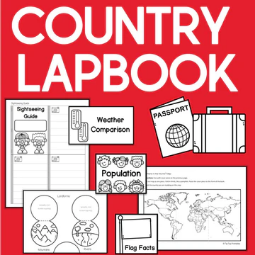What type of materials are showcased in the image?
Utilize the image to construct a detailed and well-explained answer.

The image showcases various educational materials, including a sightseeing guide, weather comparison sheets, a passport design, and a map of the world, which are all designed to help students engage with geography and cultural studies in a fun, interactive way.